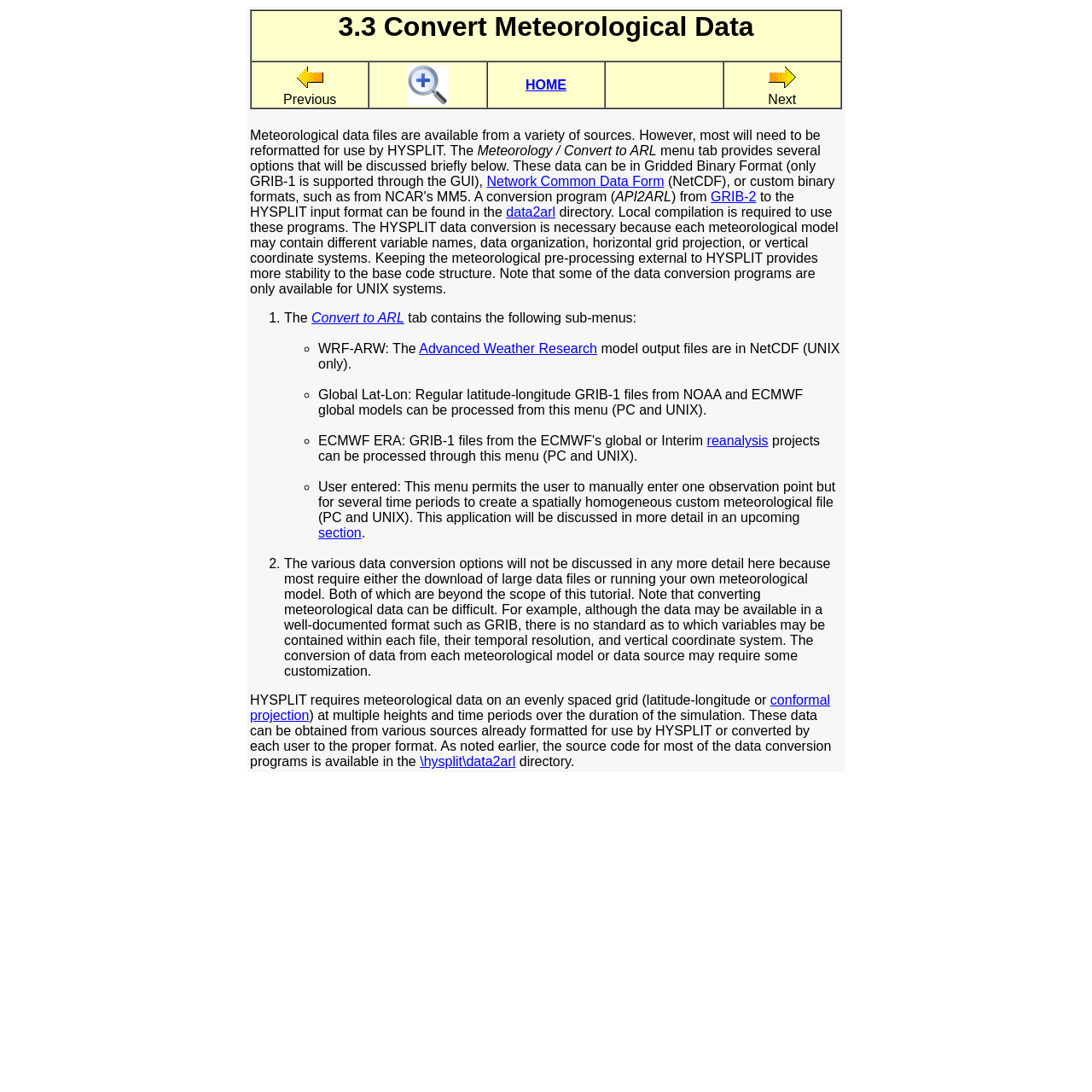Please identify the bounding box coordinates of the element on the webpage that should be clicked to follow this instruction: "Click on the 'Next' button". The bounding box coordinates should be given as four float numbers between 0 and 1, formatted as [left, top, right, bottom].

[0.662, 0.057, 0.77, 0.1]